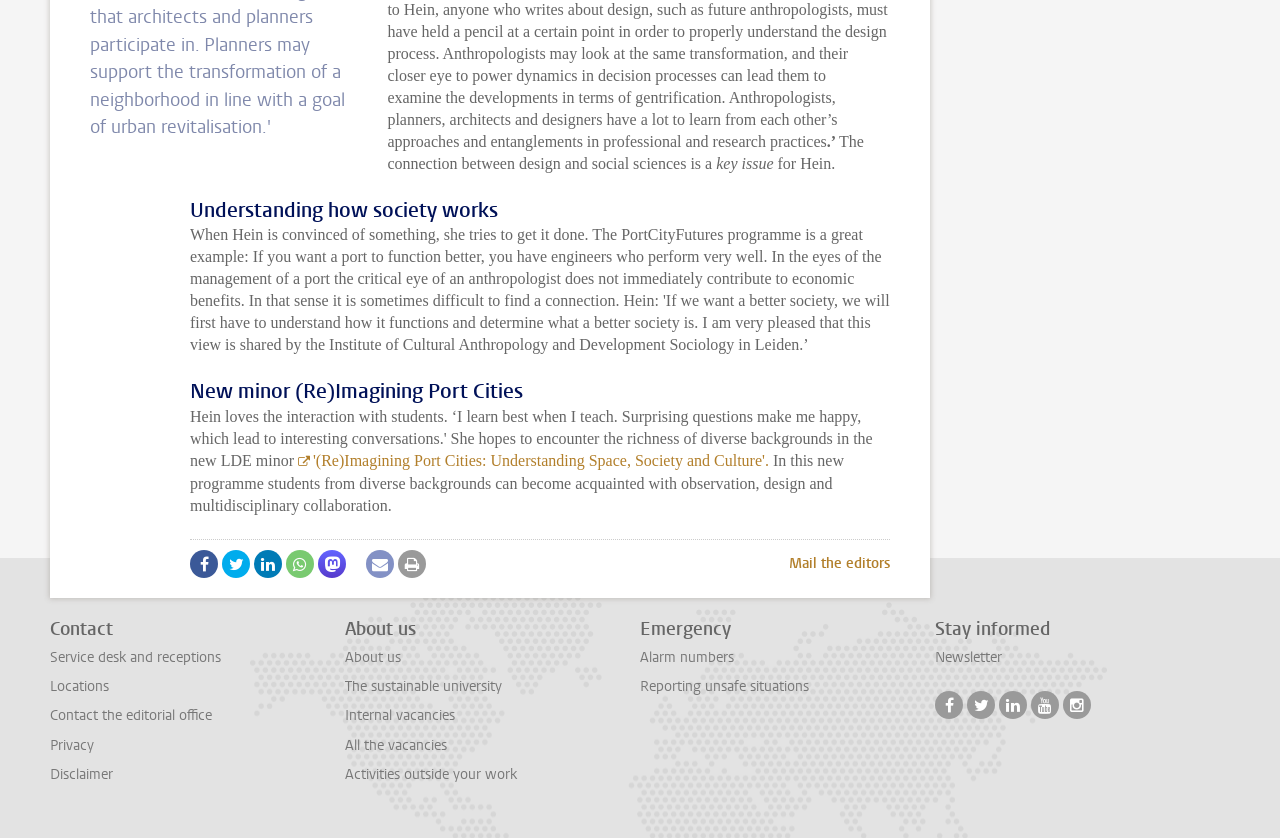Identify the bounding box coordinates of the part that should be clicked to carry out this instruction: "Click on the link to learn about the new minor (Re)Imagining Port Cities".

[0.233, 0.539, 0.601, 0.559]